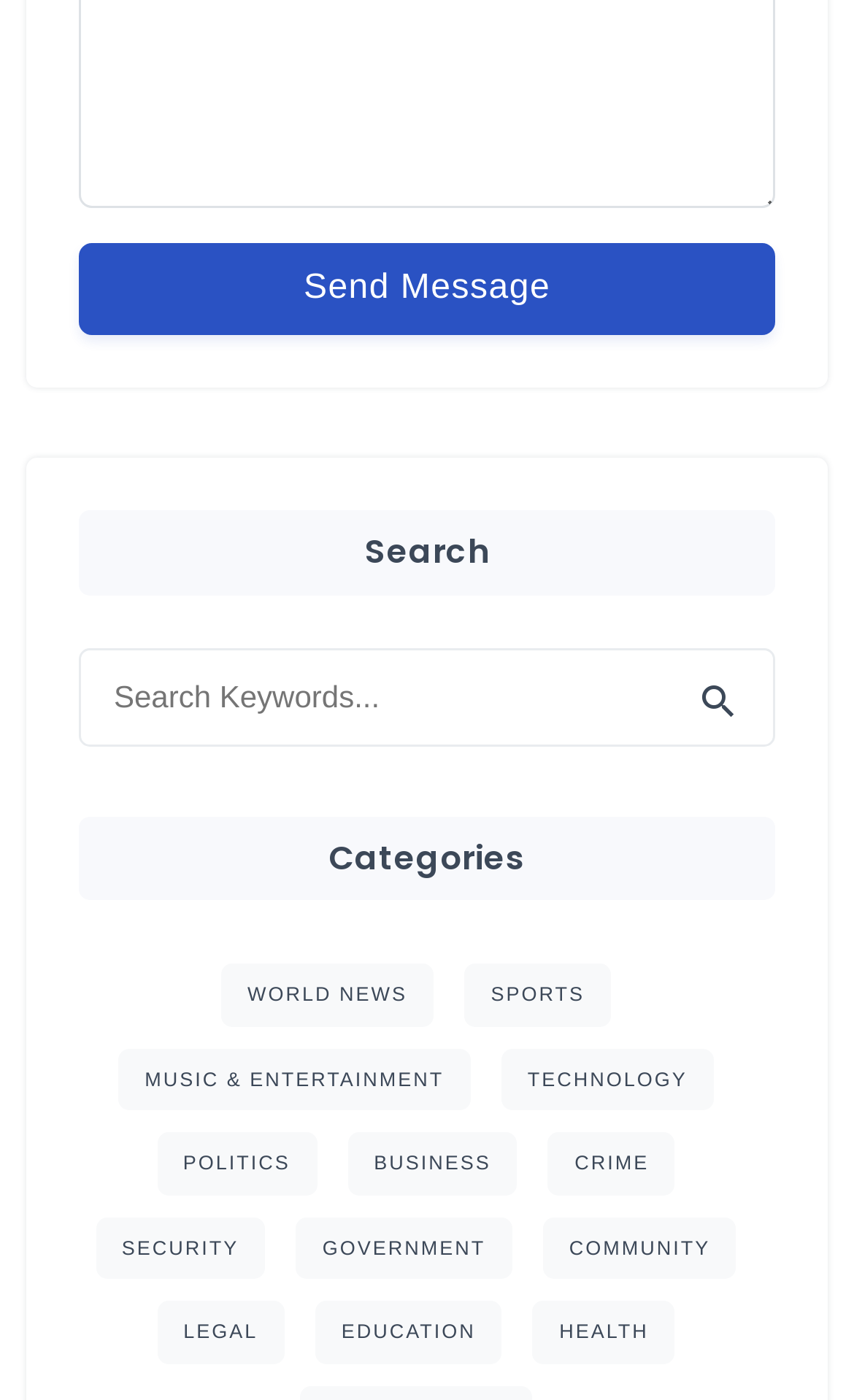What is the function of the textbox?
Based on the image, answer the question with as much detail as possible.

The textbox is located next to the 'Search' heading and has a placeholder text 'Search Keywords...', suggesting that it is used to input keywords for searching purposes.